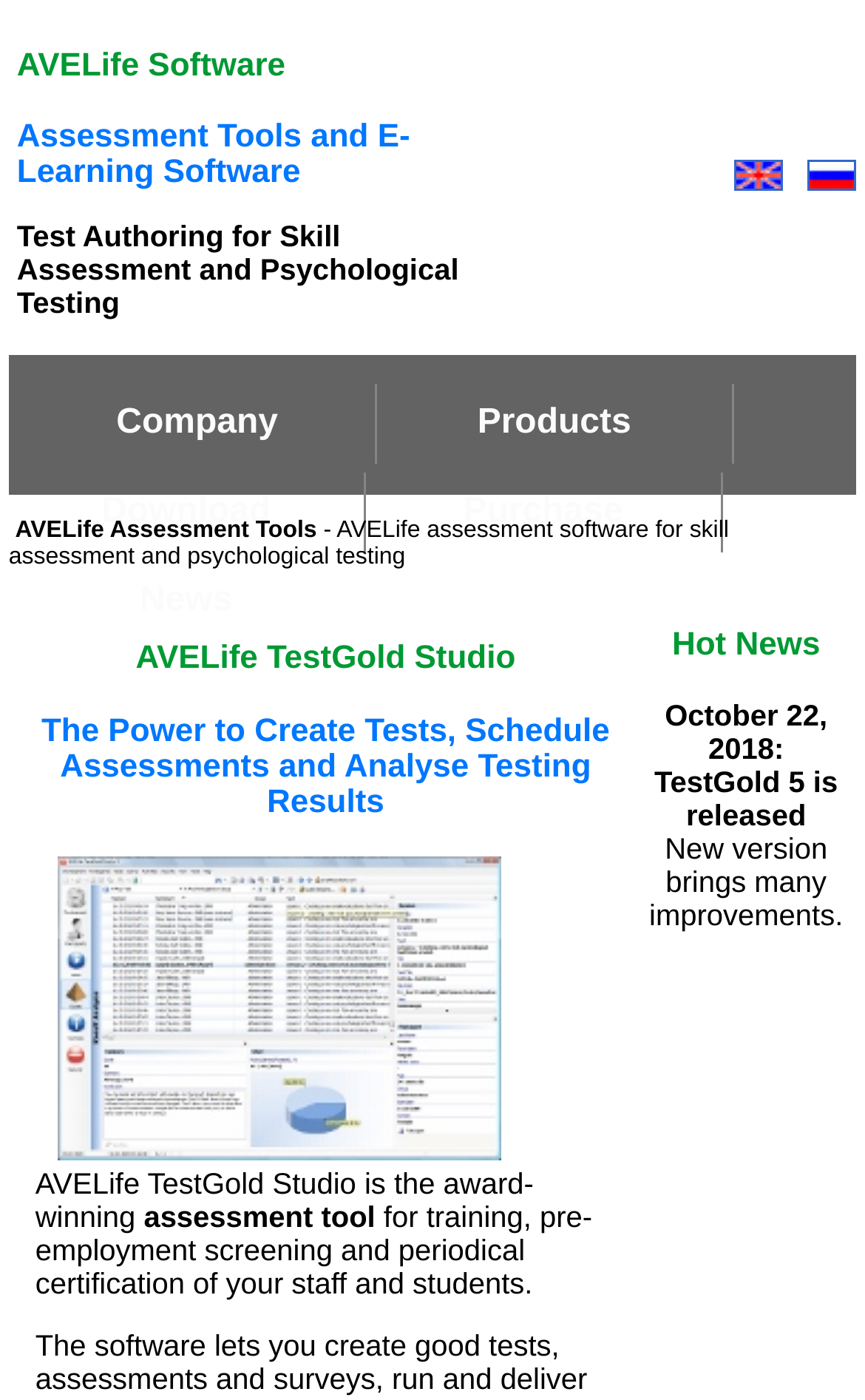What are the two languages supported by the software?
Refer to the image and provide a one-word or short phrase answer.

English and Russian